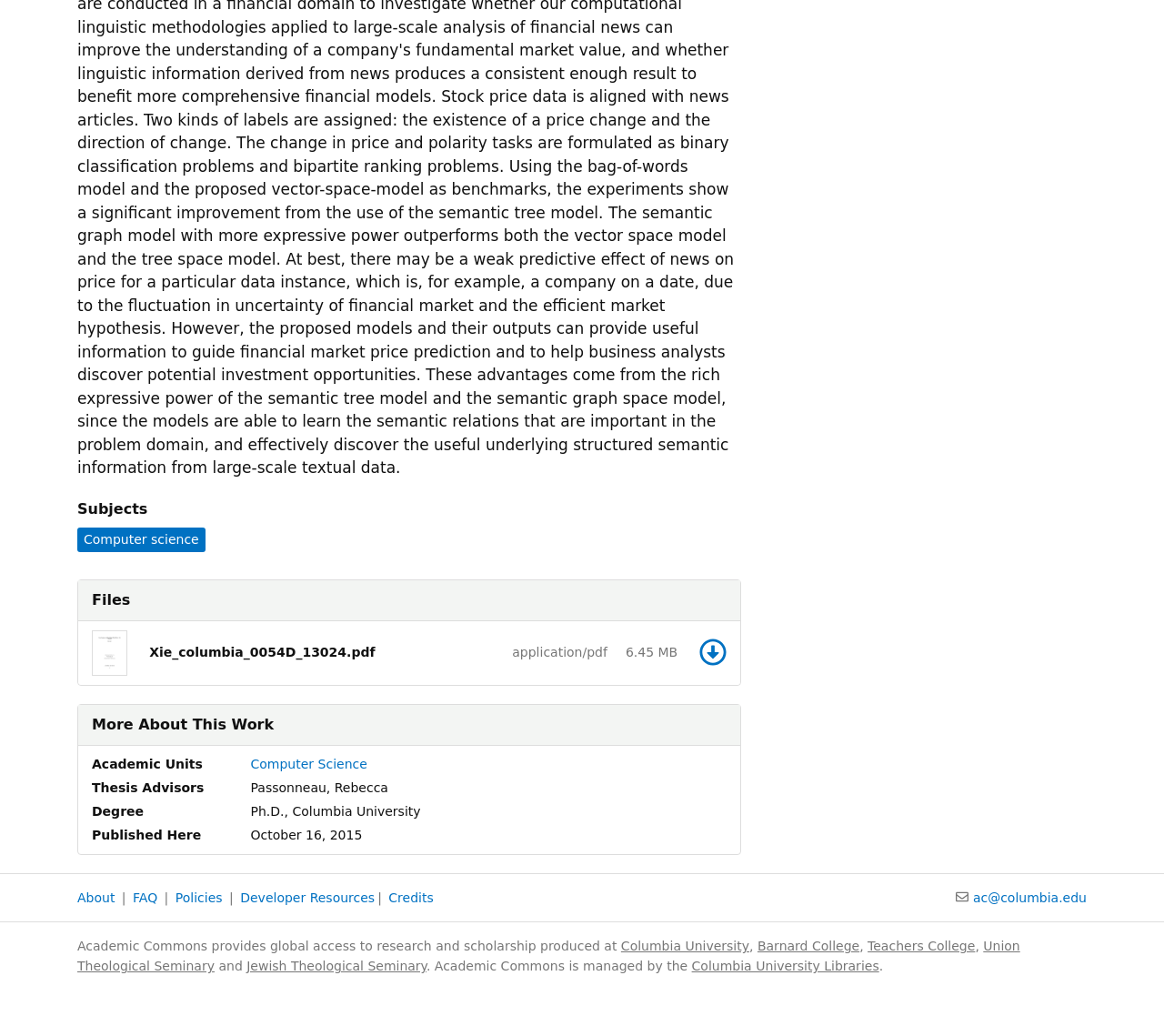What is the subject of the file?
Give a one-word or short-phrase answer derived from the screenshot.

Computer science